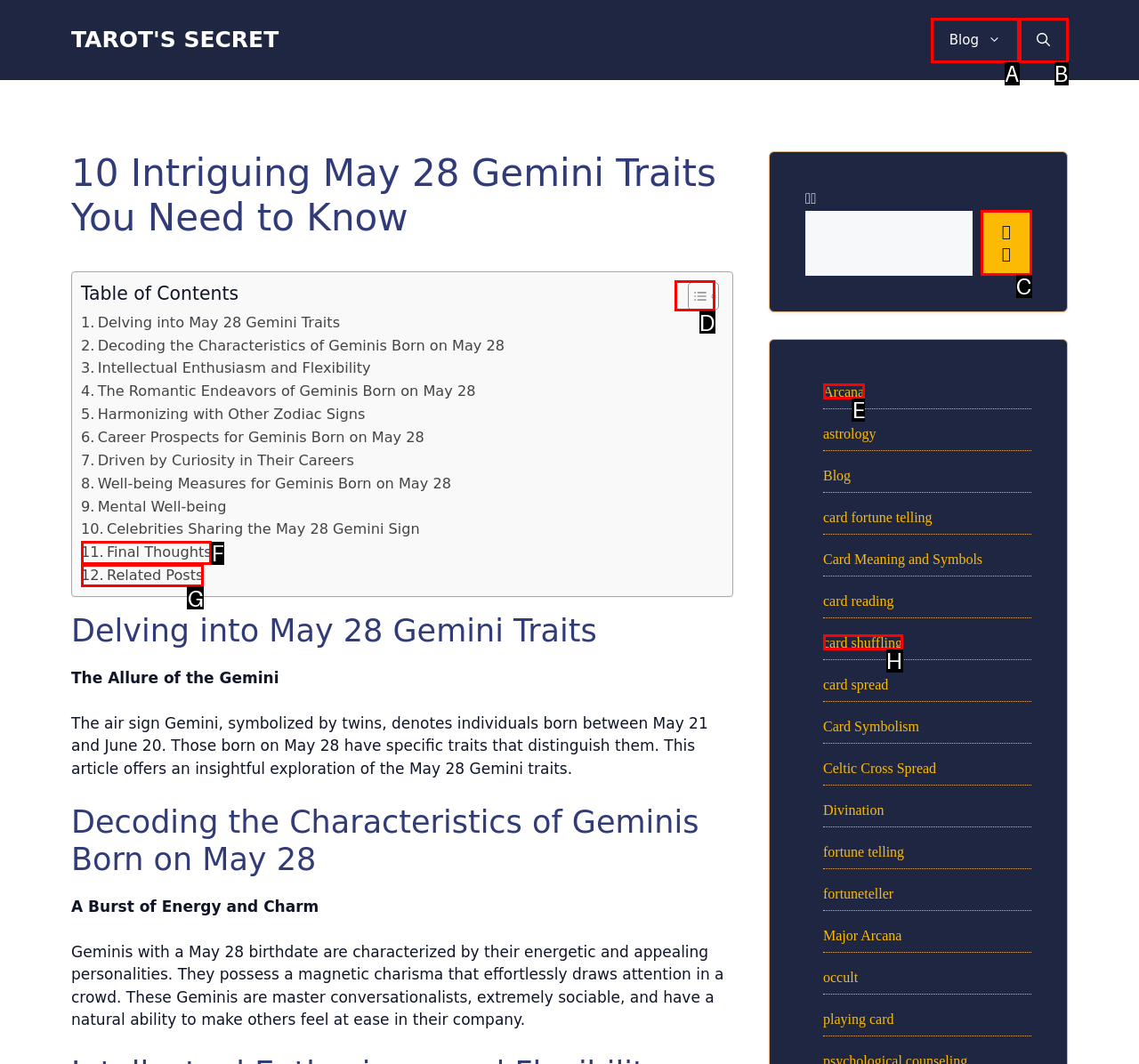Identify the letter of the option that should be selected to accomplish the following task: Explore the 'Arcana' link. Provide the letter directly.

E